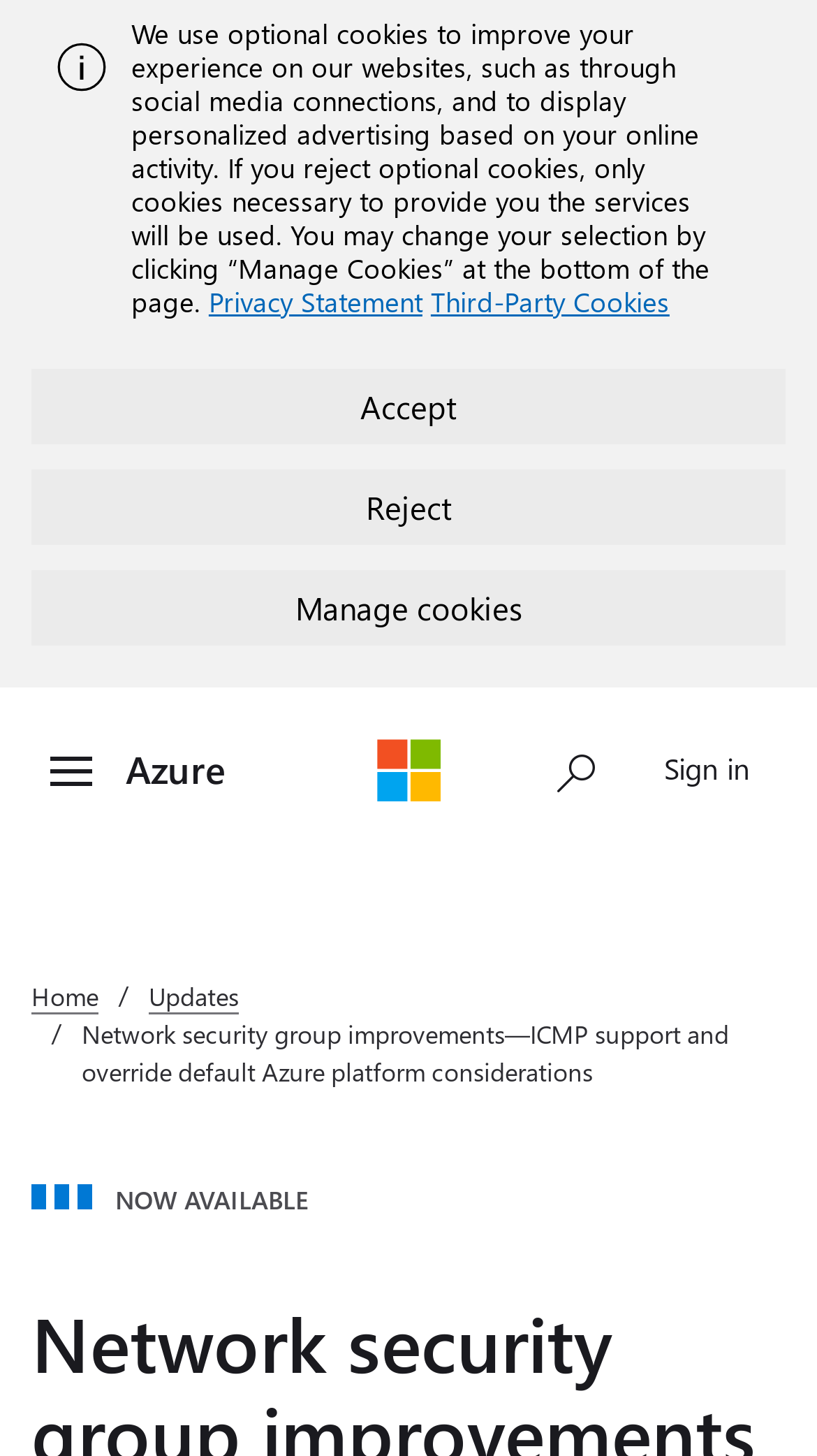Please give the bounding box coordinates of the area that should be clicked to fulfill the following instruction: "Skip to main content". The coordinates should be in the format of four float numbers from 0 to 1, i.e., [left, top, right, bottom].

[0.0, 0.472, 0.051, 0.501]